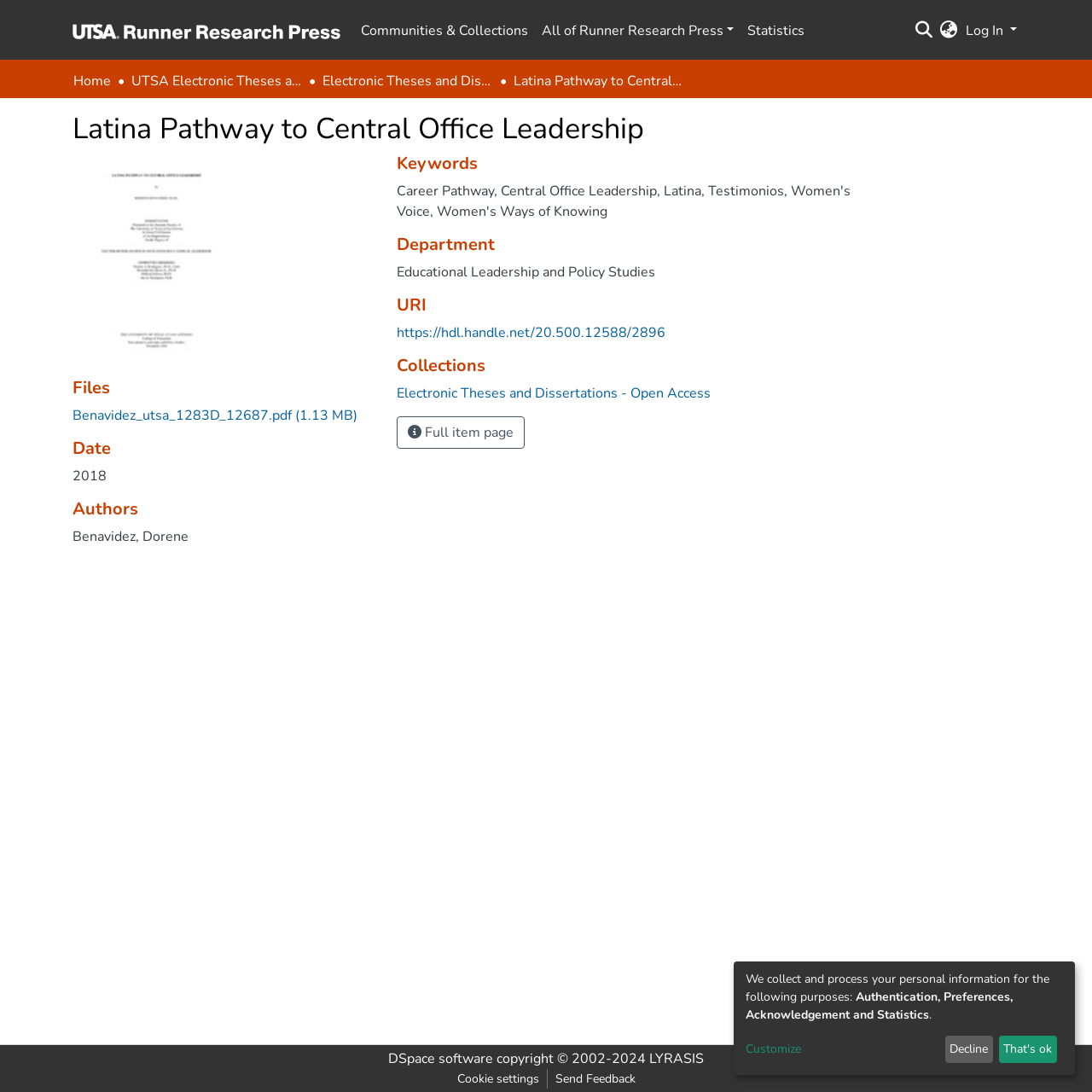Please find the bounding box coordinates of the element that must be clicked to perform the given instruction: "Check the 'Contact' information". The coordinates should be four float numbers from 0 to 1, i.e., [left, top, right, bottom].

None